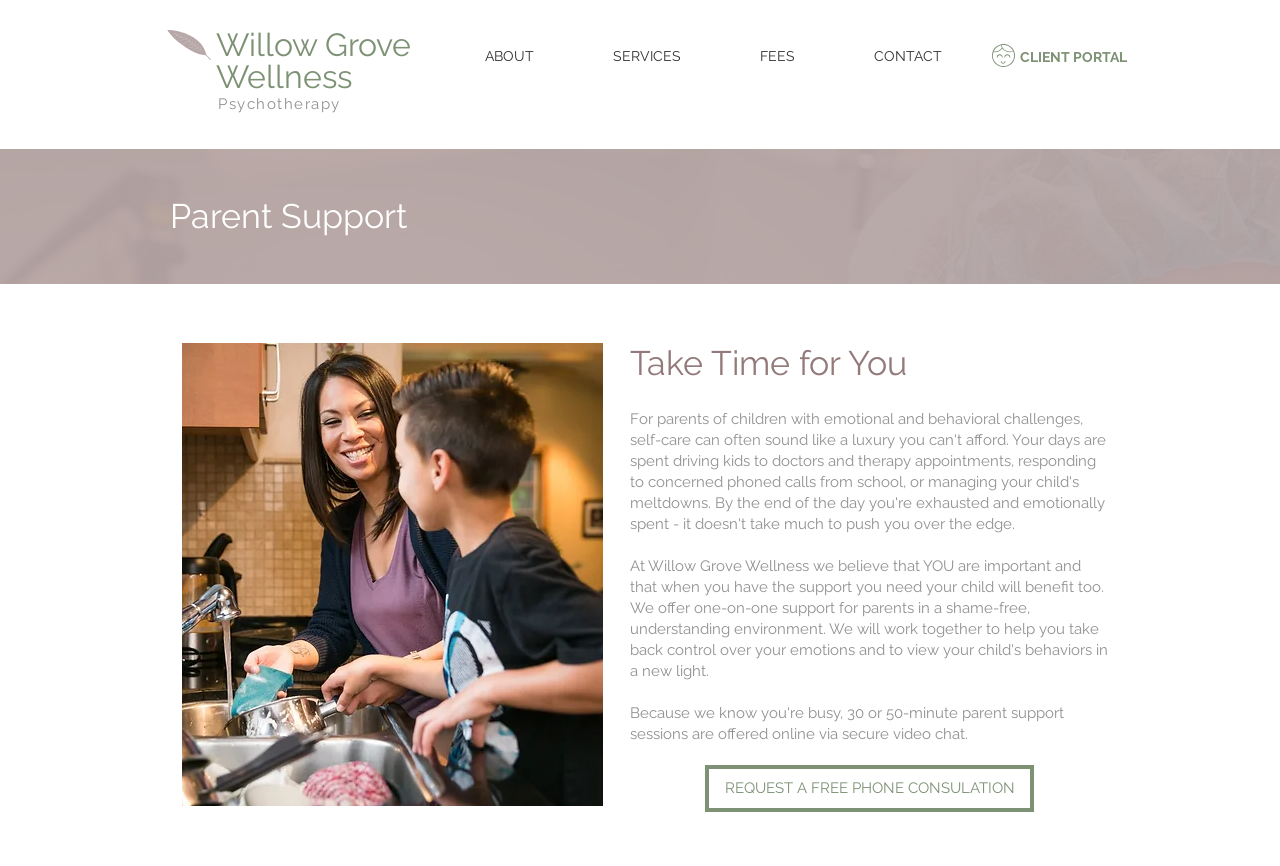Identify and provide the bounding box for the element described by: "Willow Grove Wellness".

[0.169, 0.03, 0.321, 0.11]